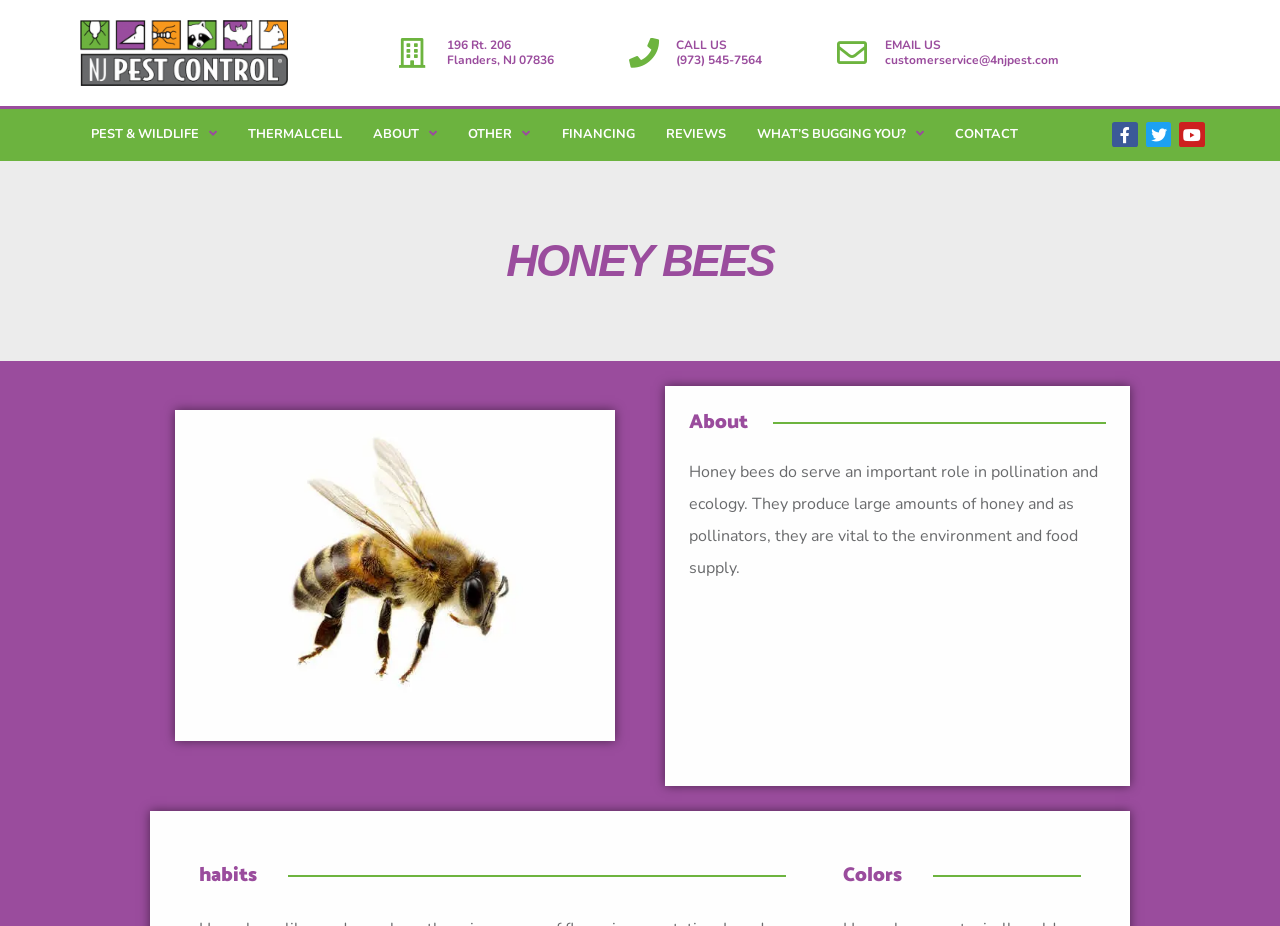Please specify the bounding box coordinates of the clickable section necessary to execute the following command: "Visit the 'ABOUT' page".

[0.279, 0.133, 0.354, 0.158]